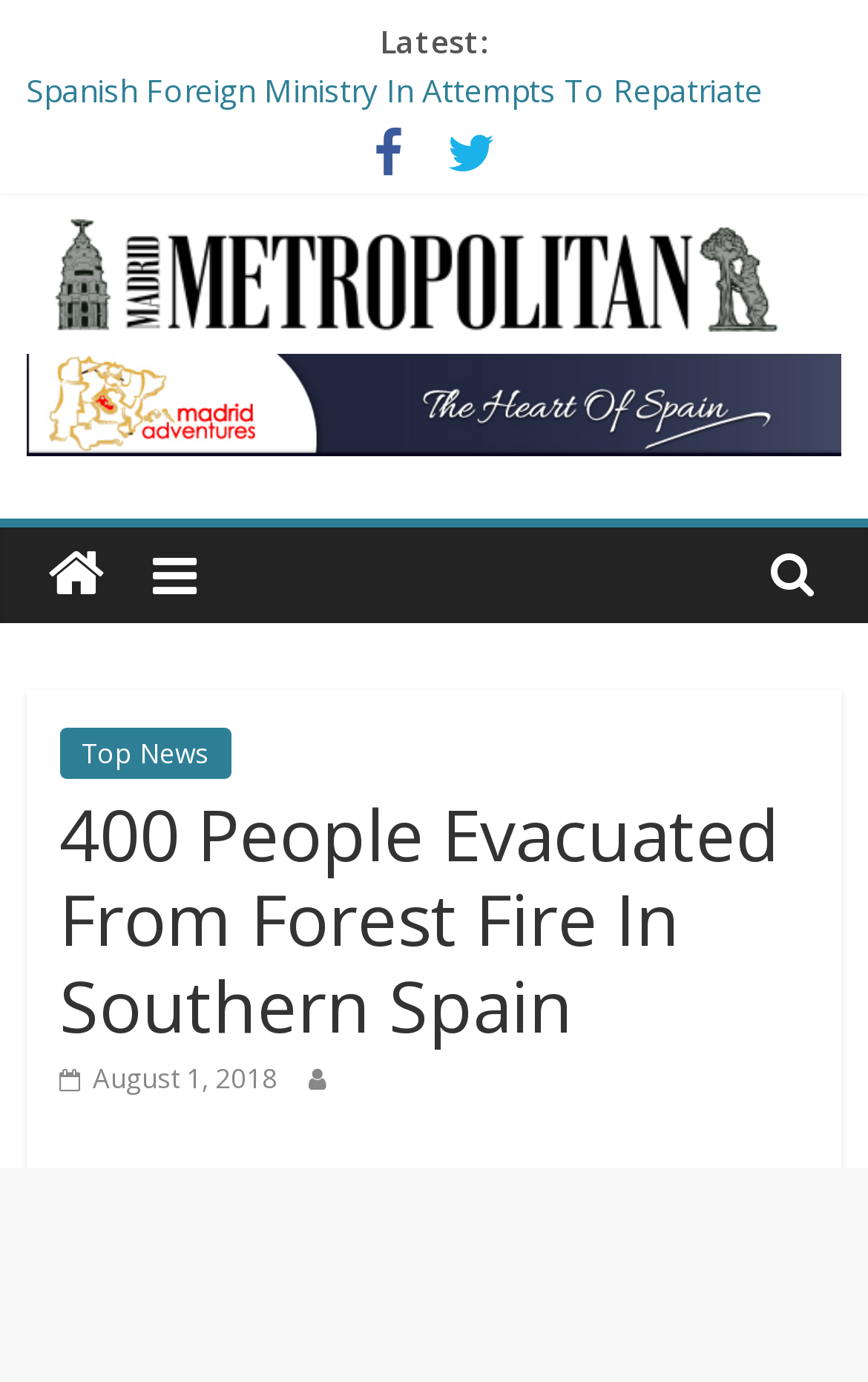Please identify the bounding box coordinates of the clickable area that will fulfill the following instruction: "Visit Madrid Metropolitan homepage". The coordinates should be in the format of four float numbers between 0 and 1, i.e., [left, top, right, bottom].

[0.03, 0.158, 0.97, 0.194]